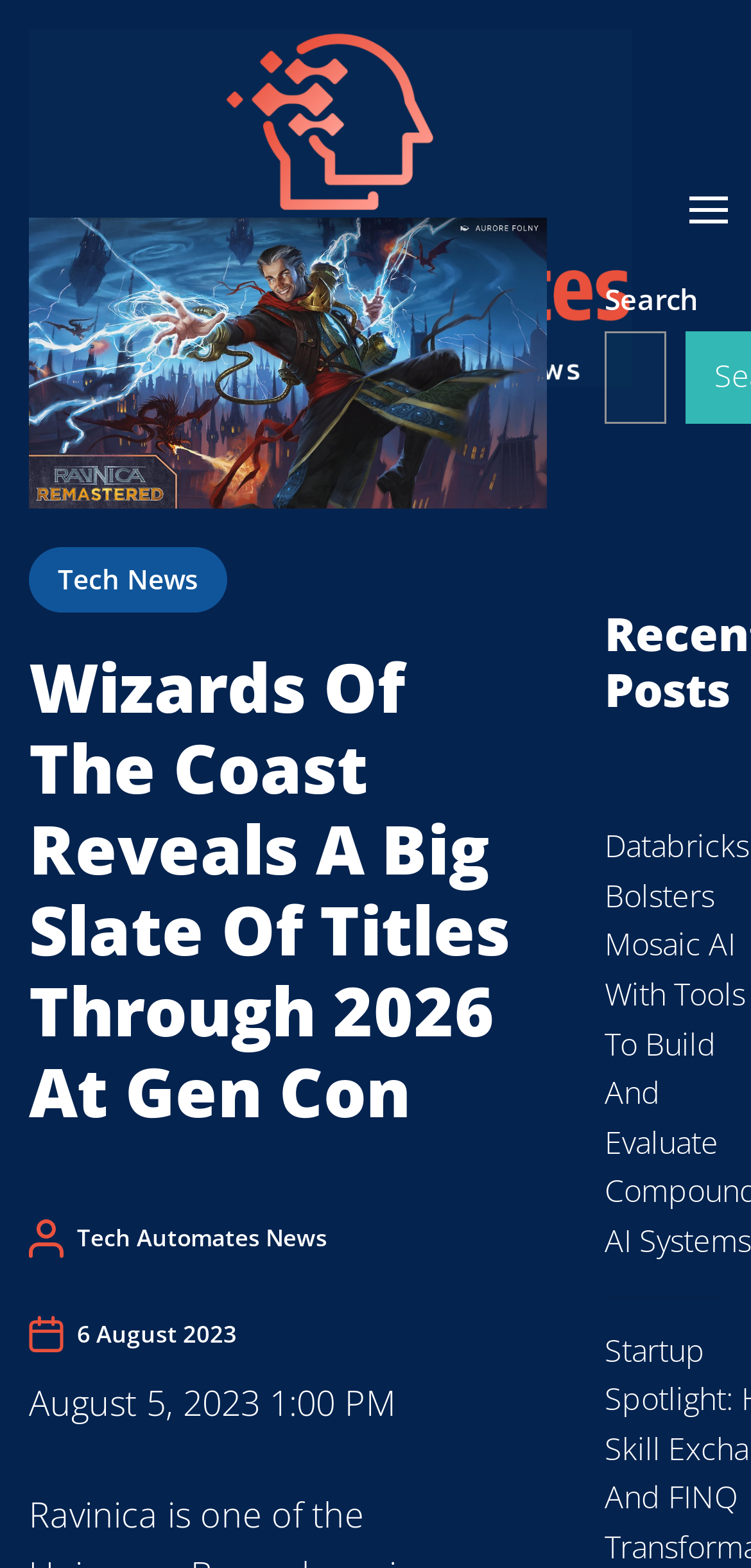Generate the text content of the main heading of the webpage.

Wizards Of The Coast Reveals A Big Slate Of Titles Through 2026 At Gen Con